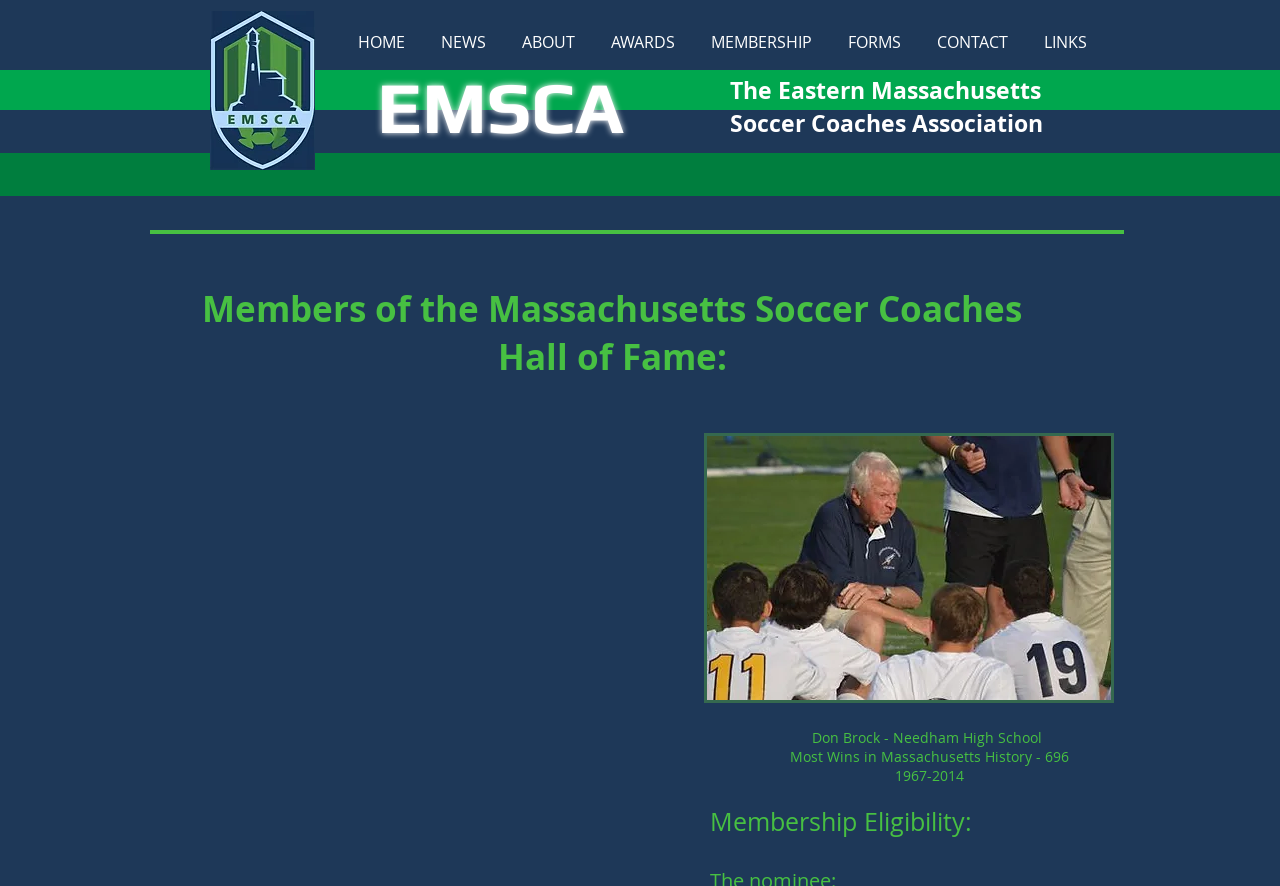What is the name of the organization?
Provide a one-word or short-phrase answer based on the image.

EMSCA